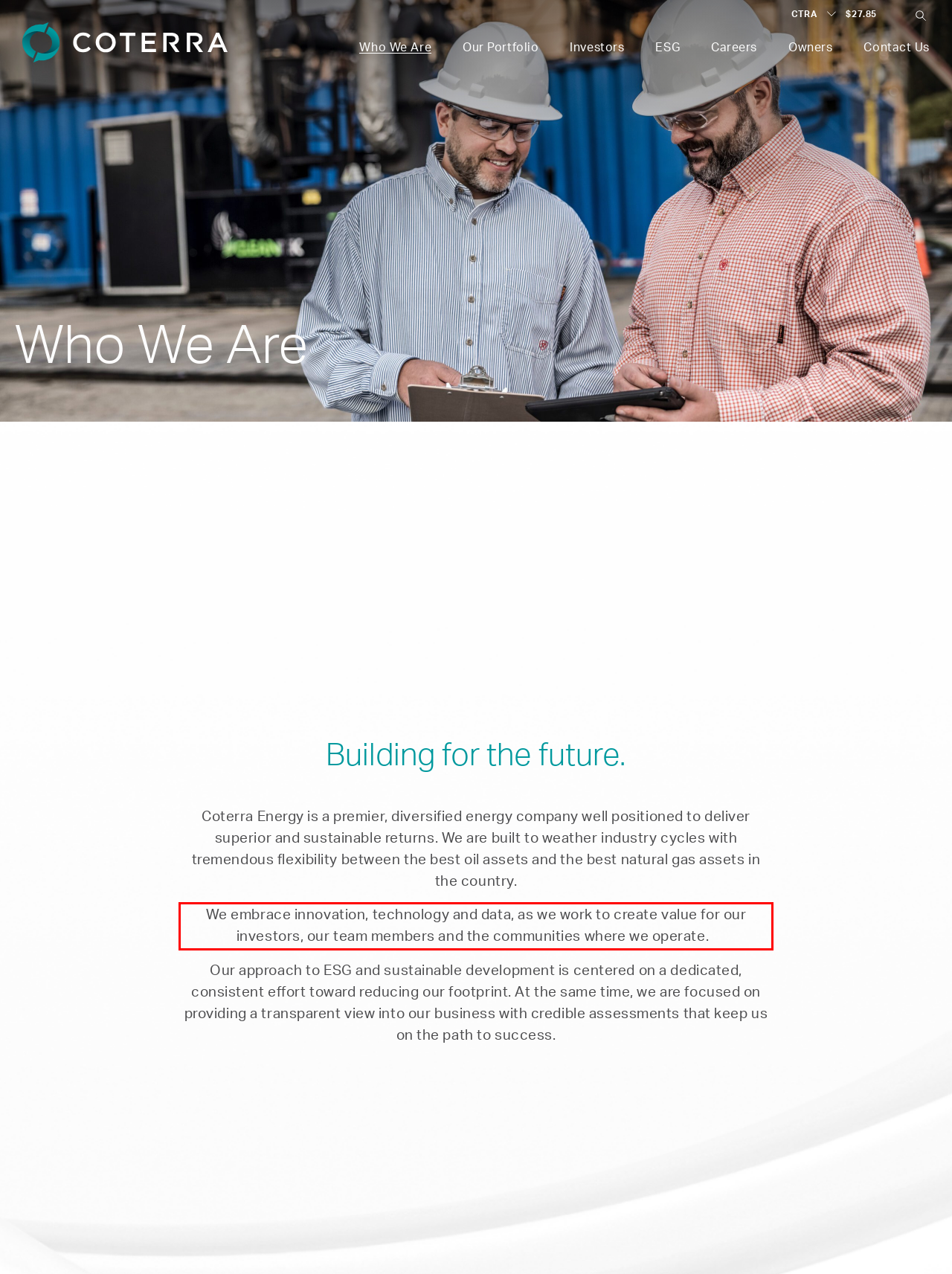You are given a webpage screenshot with a red bounding box around a UI element. Extract and generate the text inside this red bounding box.

We embrace innovation, technology and data, as we work to create value for our investors, our team members and the communities where we operate.